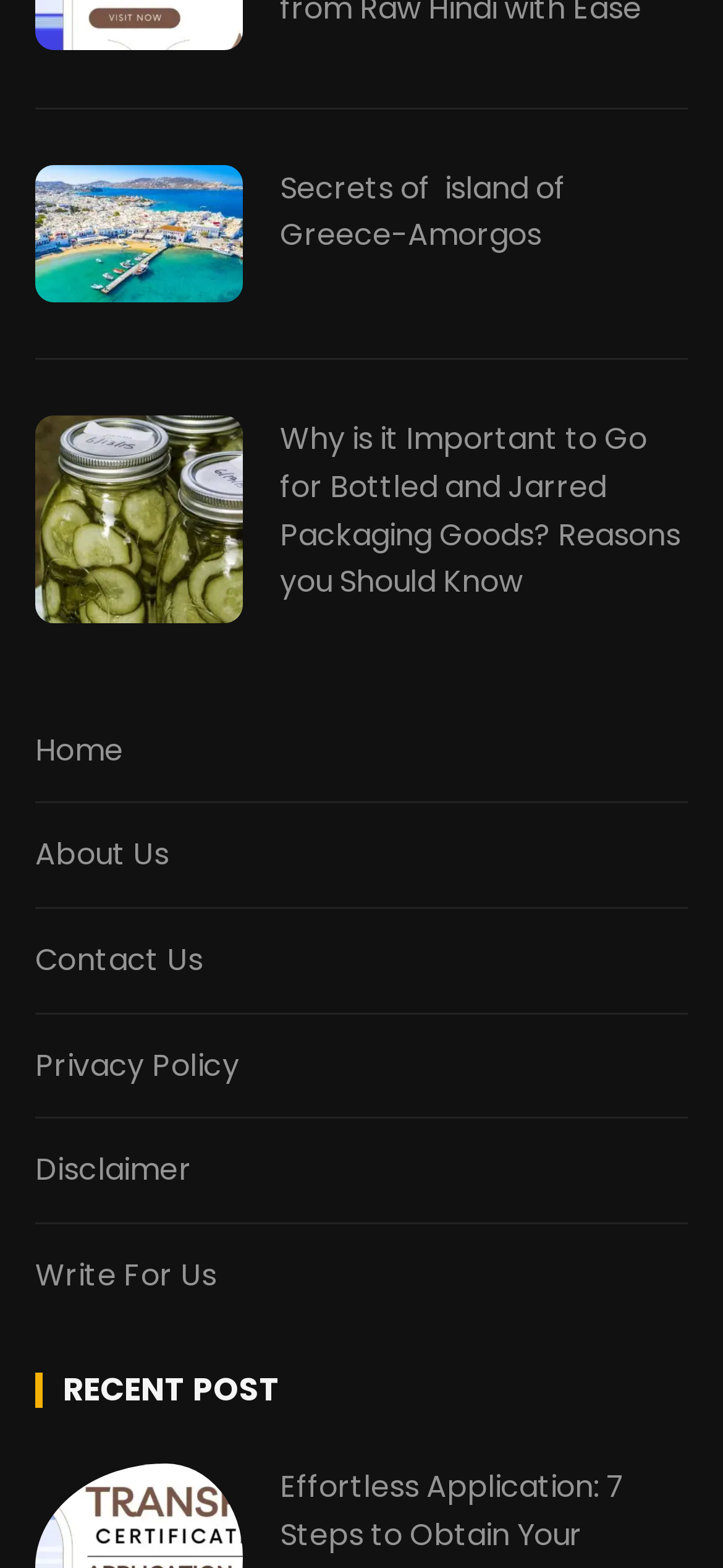What is the title of the second article?
Look at the image and provide a detailed response to the question.

The second article has a heading 'Why is it Important to Go for Bottled and Jarred Packaging Goods? Reasons you Should Know', which indicates that the title of the second article is related to bottled and jarred packaging goods.